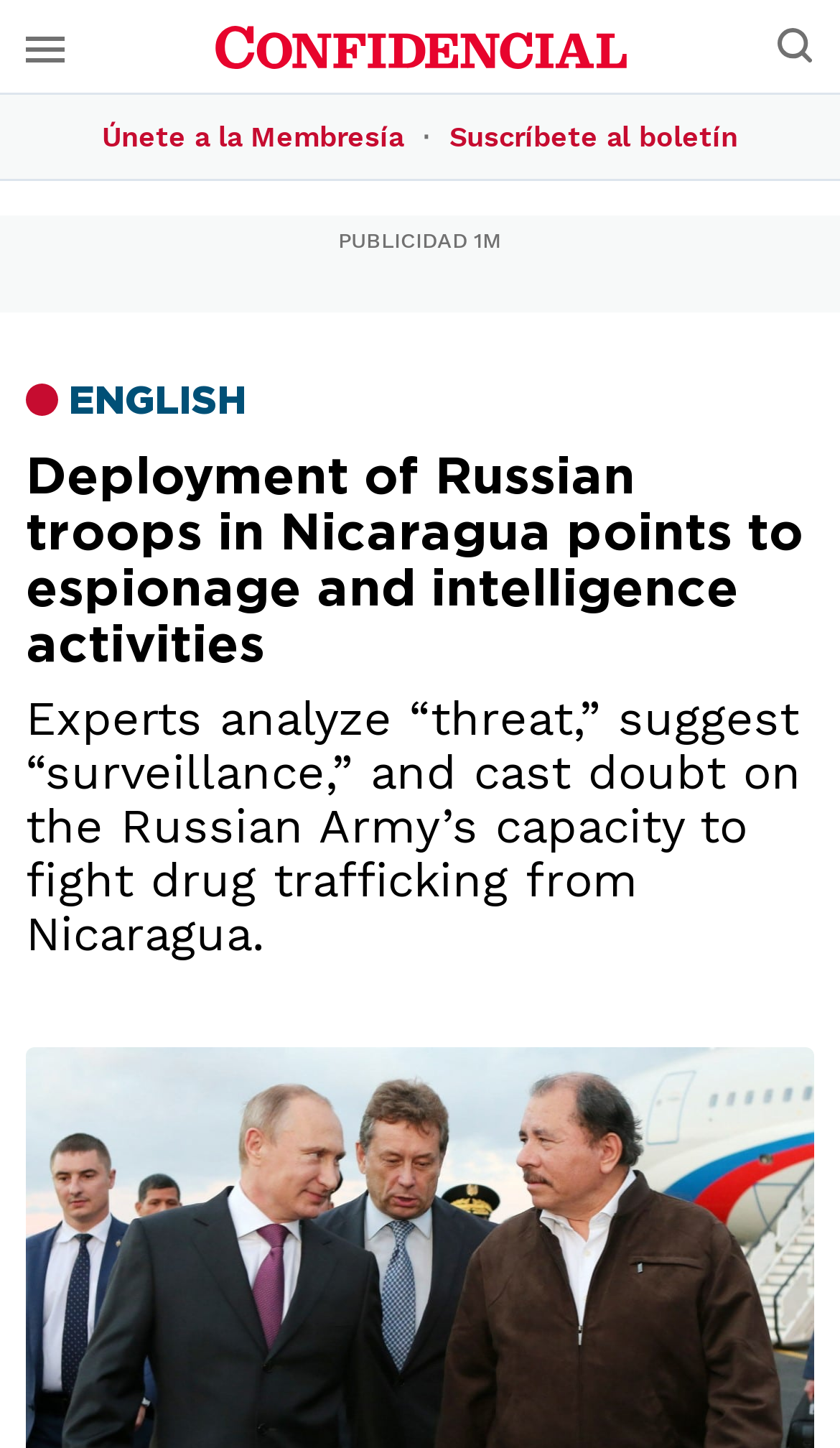Bounding box coordinates are specified in the format (top-left x, top-left y, bottom-right x, bottom-right y). All values are floating point numbers bounded between 0 and 1. Please provide the bounding box coordinate of the region this sentence describes: name="s" placeholder="Buscar..."

[0.921, 0.012, 0.969, 0.054]